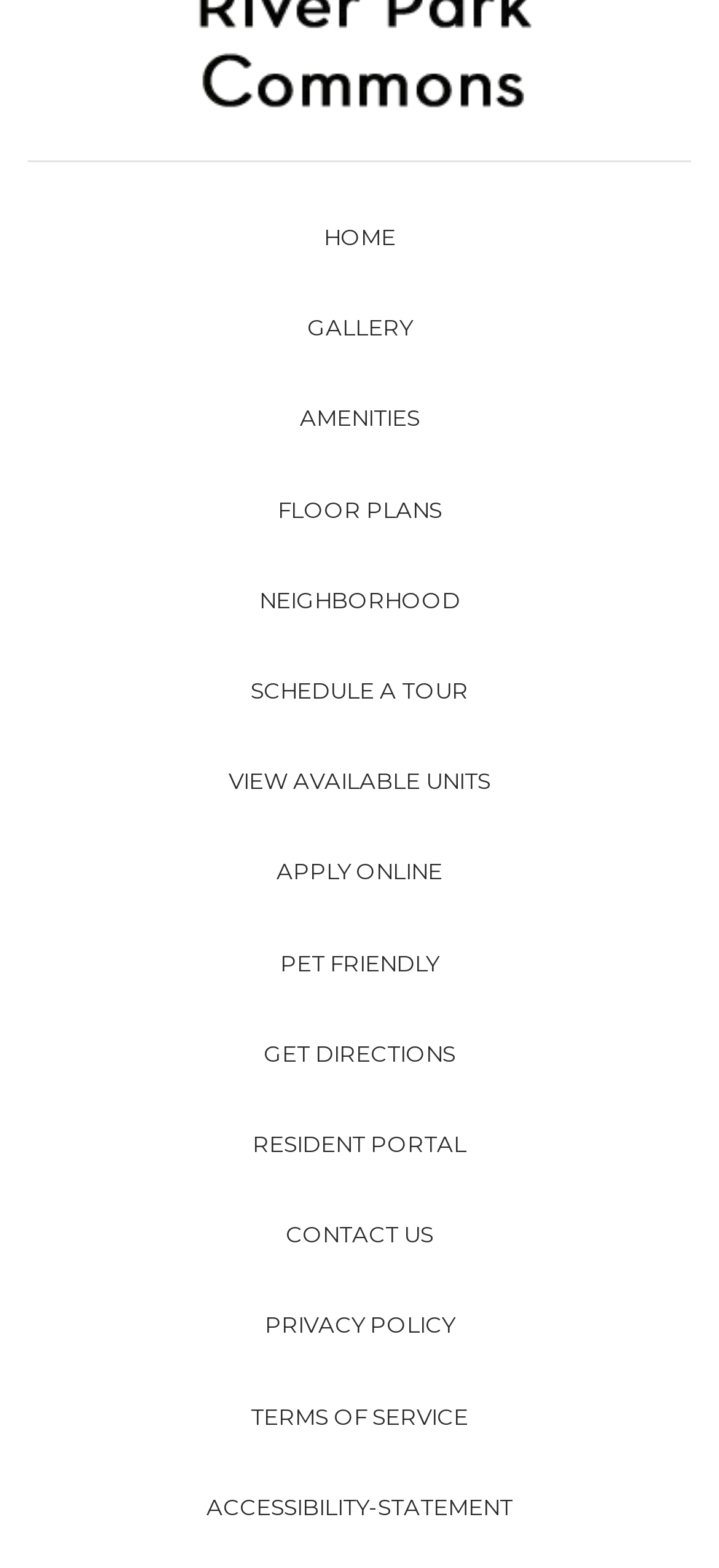What is the orientation of the separator element?
Provide a concise answer using a single word or phrase based on the image.

Horizontal